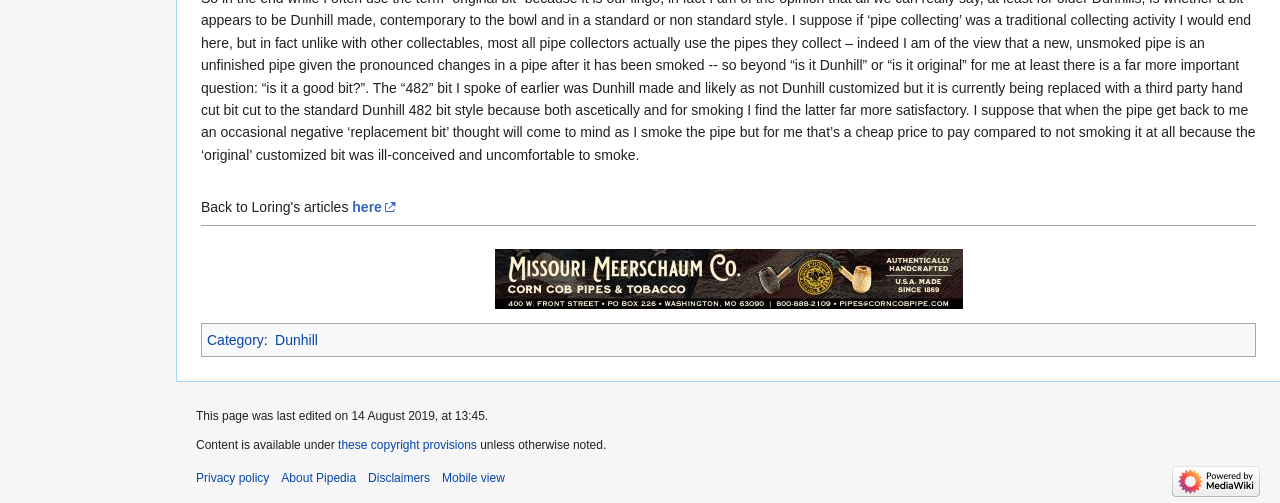Answer the question with a single word or phrase: 
What is the category of Dunhill?

Not specified